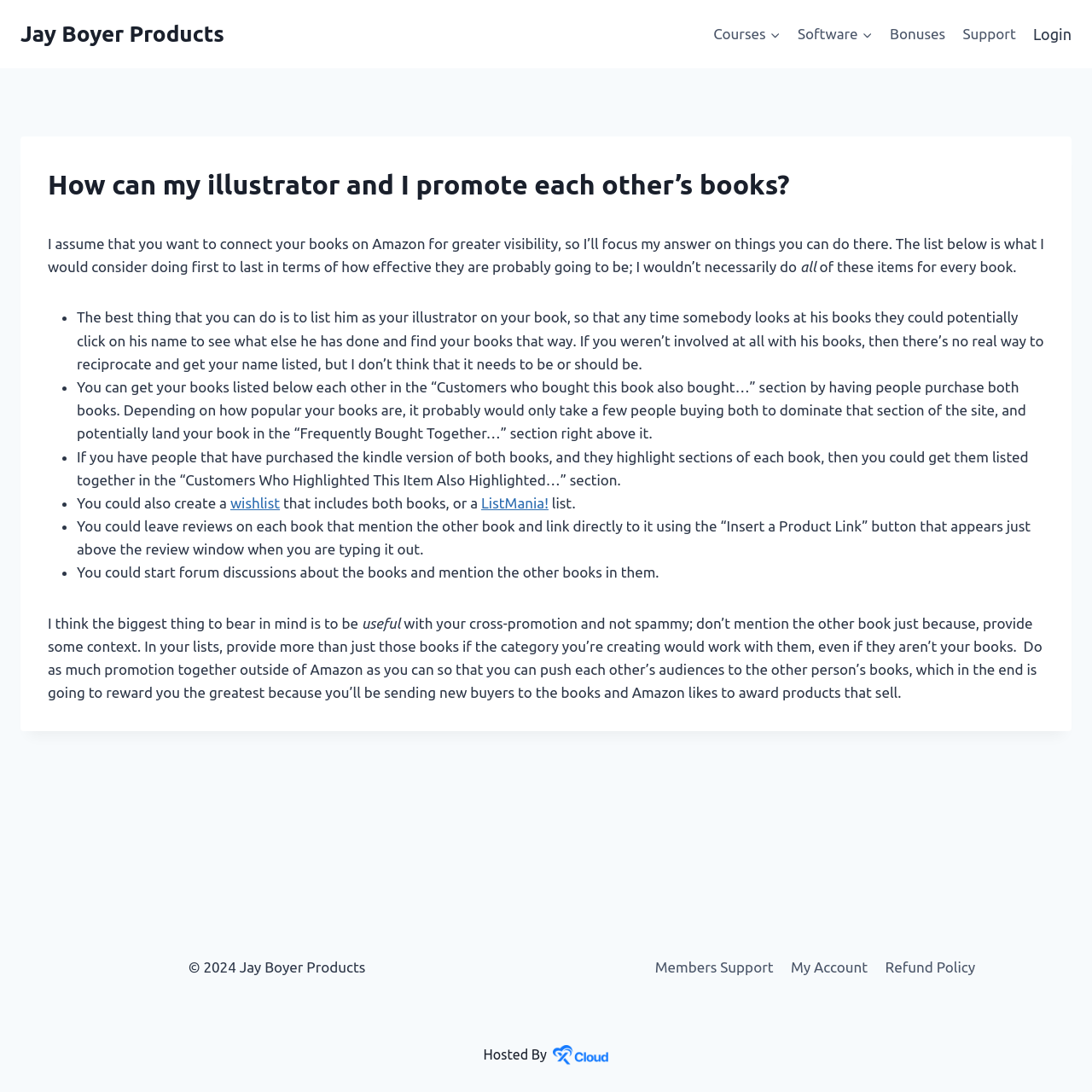What is the primary navigation menu?
Give a one-word or short-phrase answer derived from the screenshot.

Courses, Software, Bonuses, Support